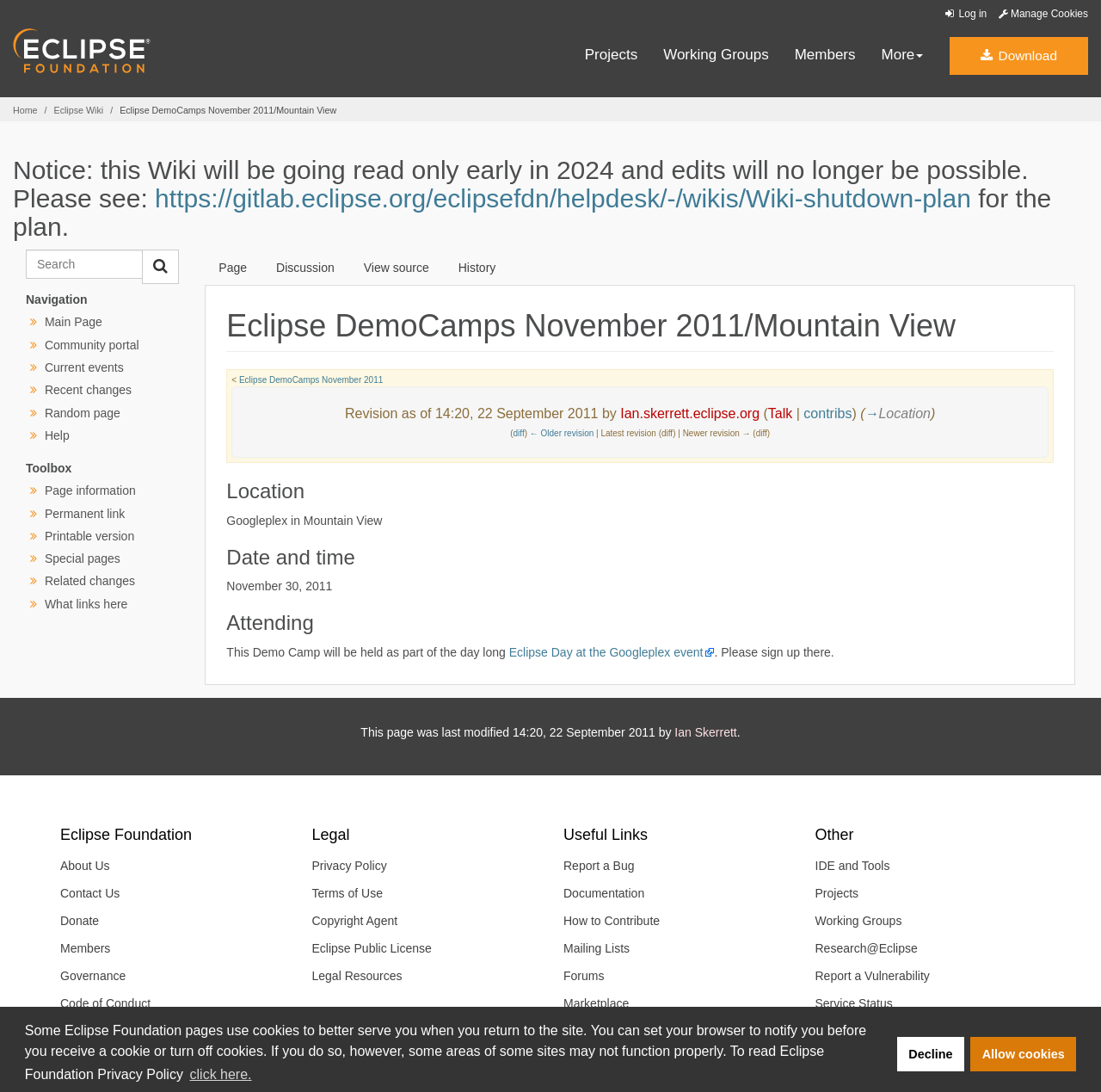Determine the bounding box for the UI element as described: "Marketplace". The coordinates should be represented as four float numbers between 0 and 1, formatted as [left, top, right, bottom].

[0.5, 0.907, 0.717, 0.932]